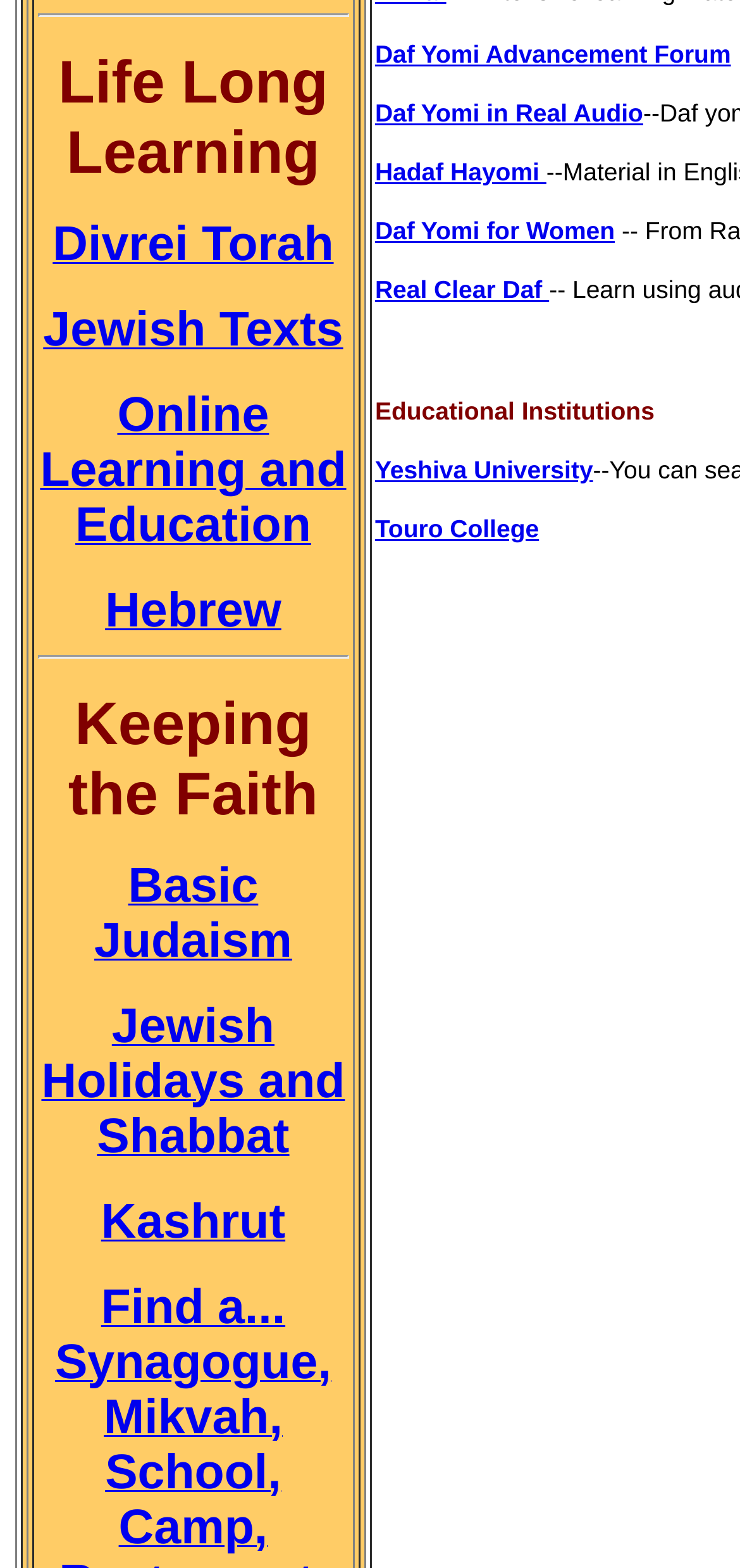Identify the bounding box of the UI component described as: "Jewish Holidays and Shabbat".

[0.1, 0.111, 0.569, 0.132]